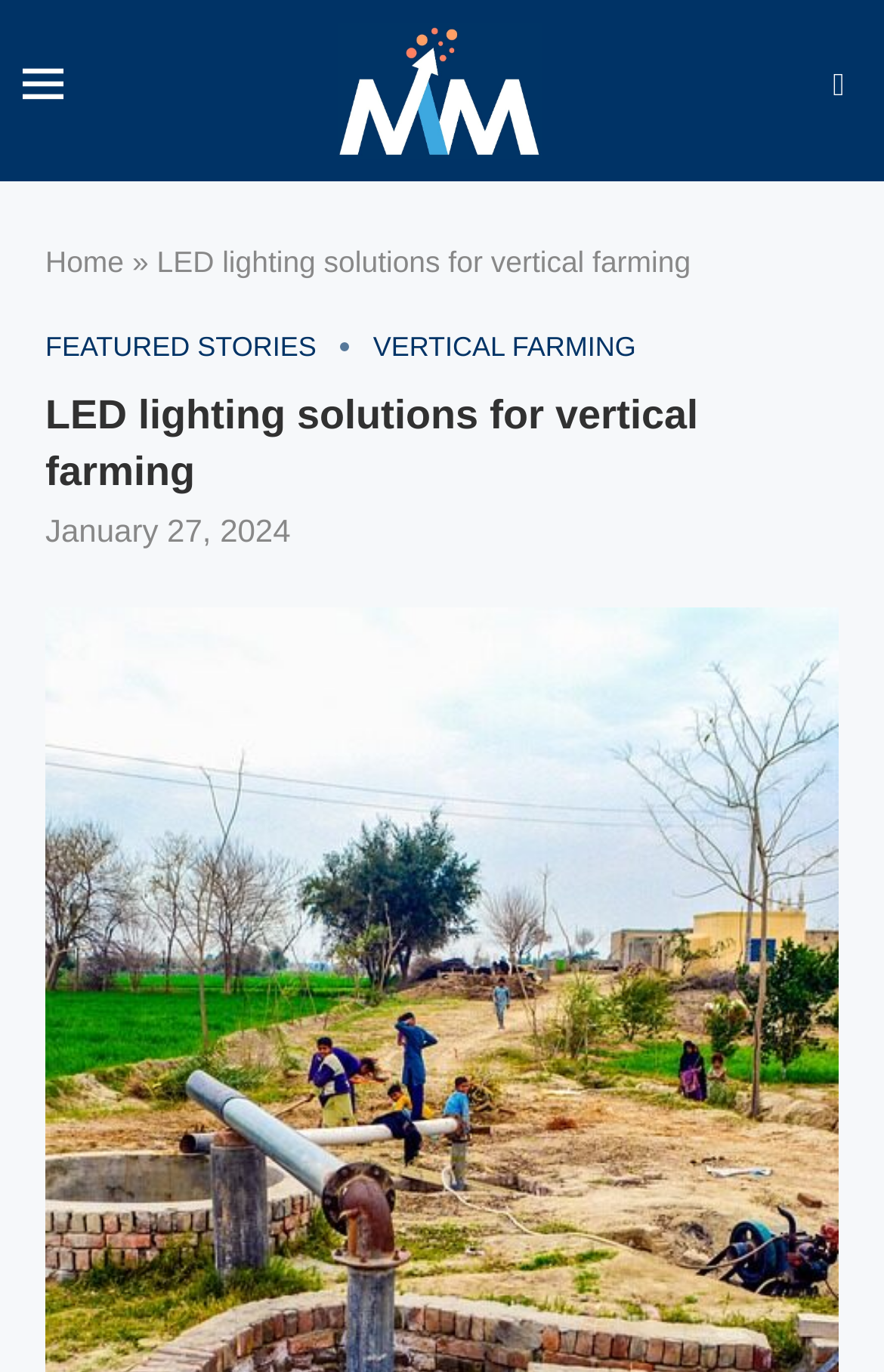Can you determine the main header of this webpage?

LED lighting solutions for vertical farming